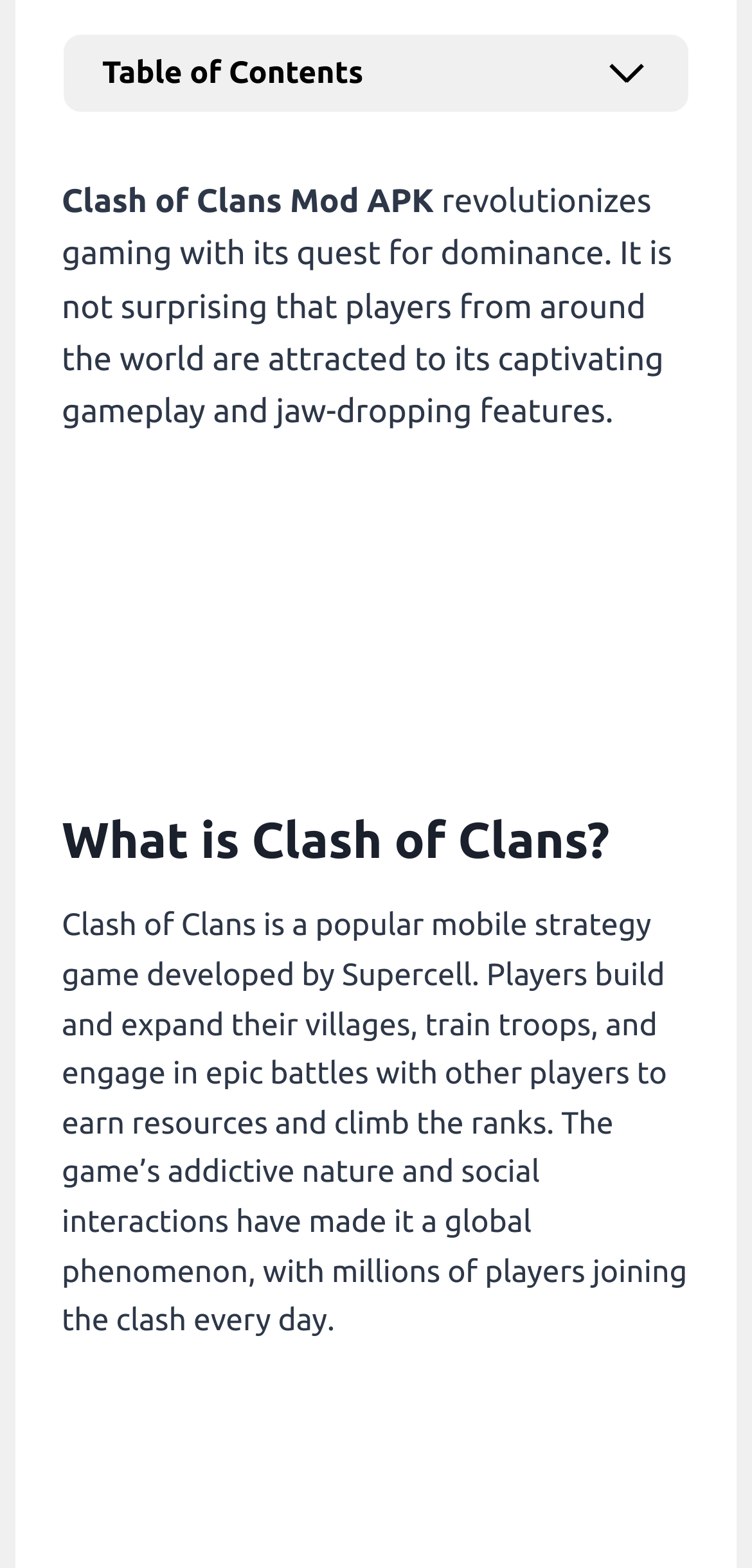Locate the bounding box coordinates of the area to click to fulfill this instruction: "Expand Table of Contents". The bounding box should be presented as four float numbers between 0 and 1, in the order [left, top, right, bottom].

[0.803, 0.032, 0.864, 0.062]